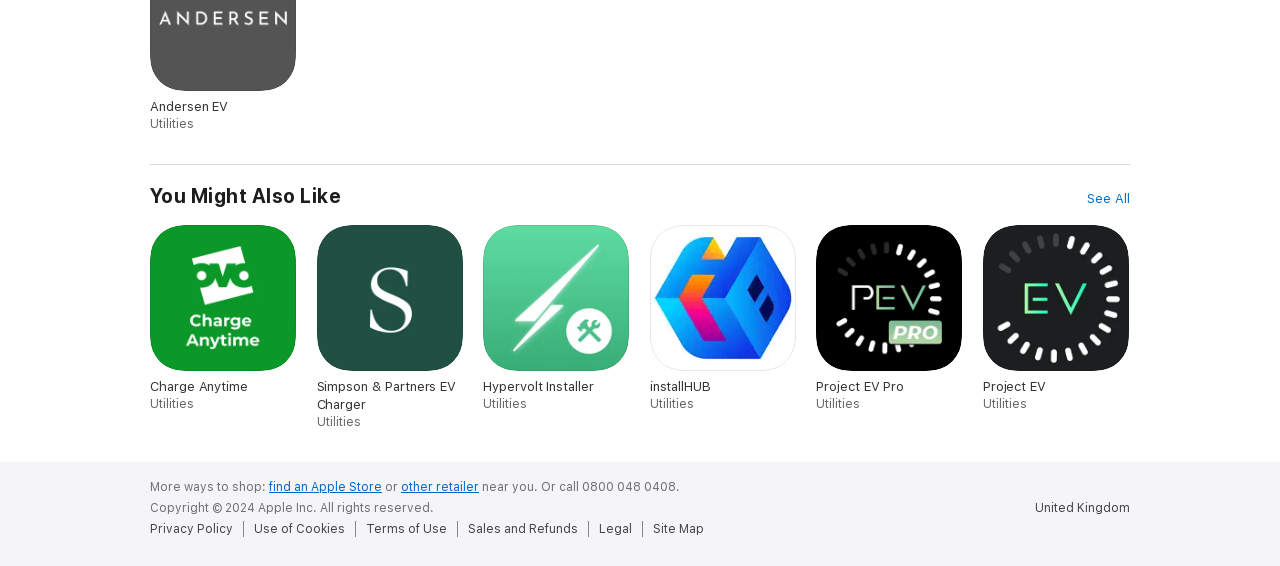With reference to the screenshot, provide a detailed response to the question below:
What year is the copyright for?

The year of the copyright is '2024' because it is the text of the StaticText element with ID 151, which is a child of the contentinfo element and has a bounding box coordinate of [0.117, 0.885, 0.339, 0.91].